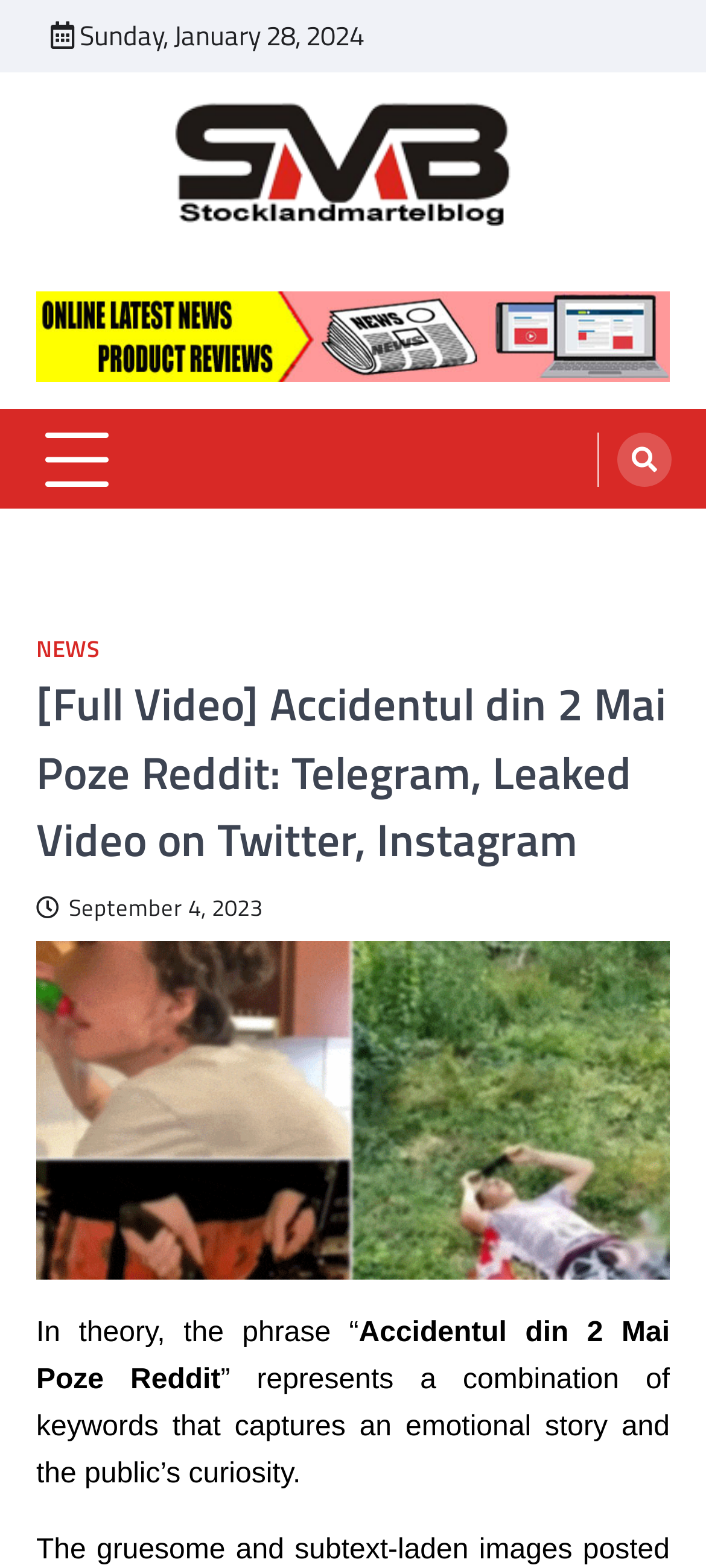Based on the element description: "News", identify the UI element and provide its bounding box coordinates. Use four float numbers between 0 and 1, [left, top, right, bottom].

[0.051, 0.405, 0.141, 0.423]